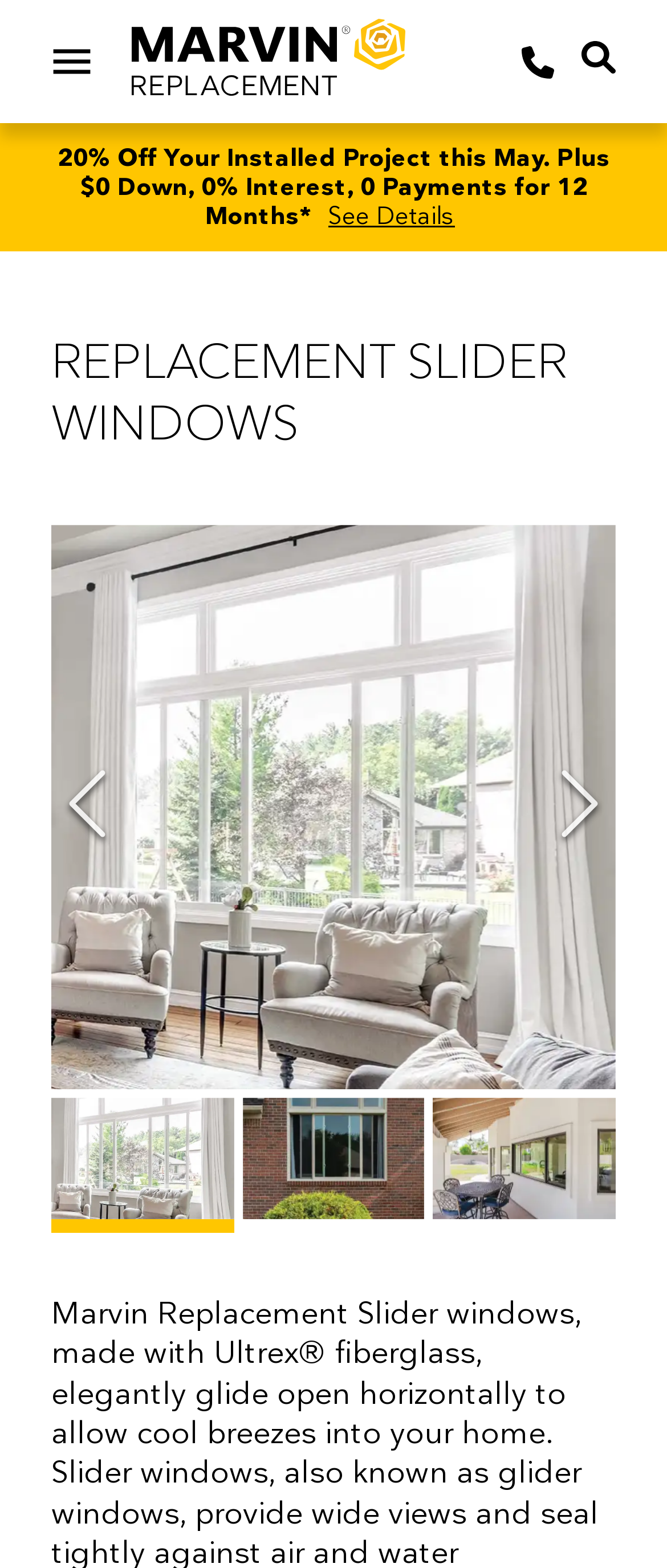What can you do with the search box?
Look at the image and respond to the question as thoroughly as possible.

I found a textbox element with the placeholder 'Search' which allows users to search for something on the website.